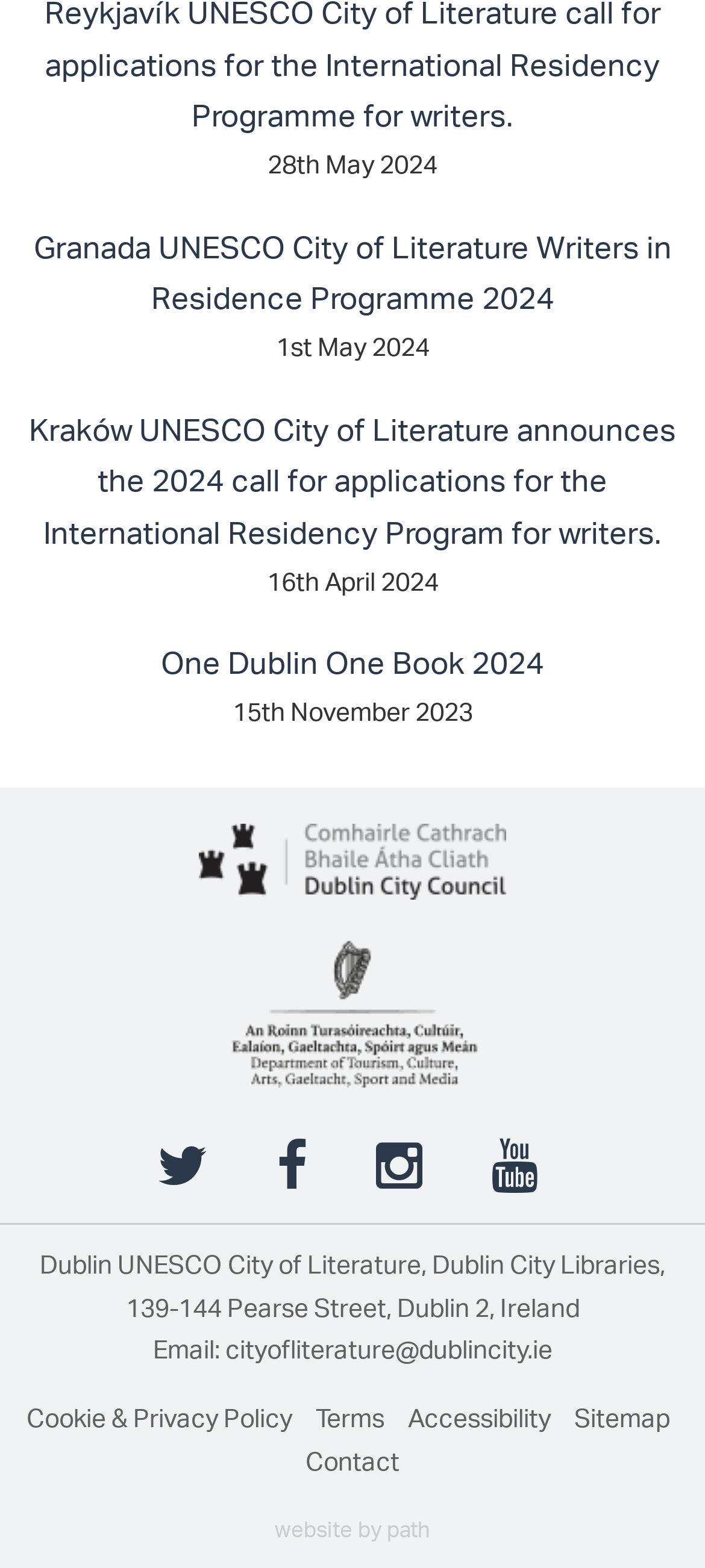Please answer the following question using a single word or phrase: 
What is the email address provided?

cityofliterature@dublincity.ie